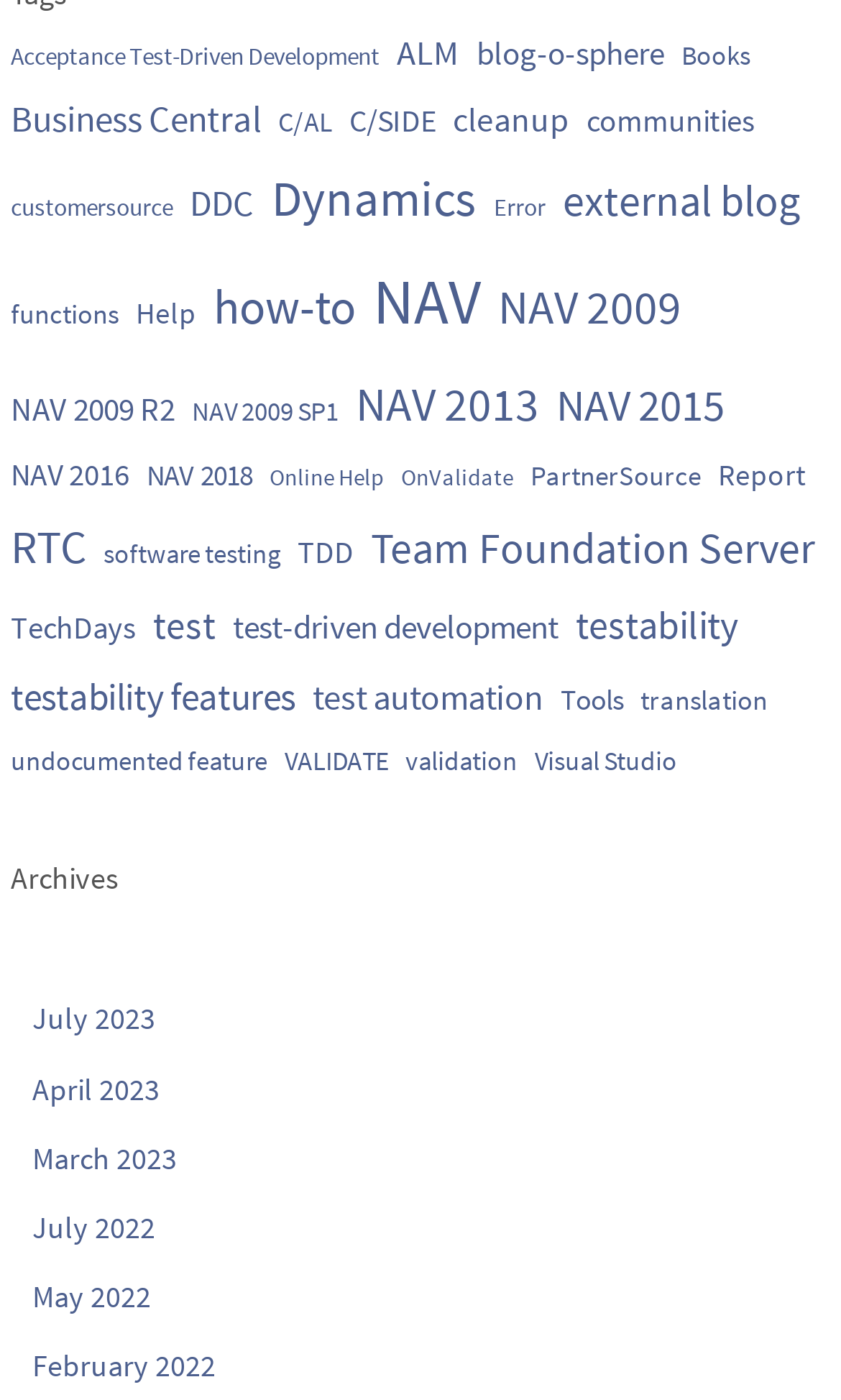Please find and report the bounding box coordinates of the element to click in order to perform the following action: "Learn about NAV". The coordinates should be expressed as four float numbers between 0 and 1, in the format [left, top, right, bottom].

[0.444, 0.176, 0.572, 0.259]